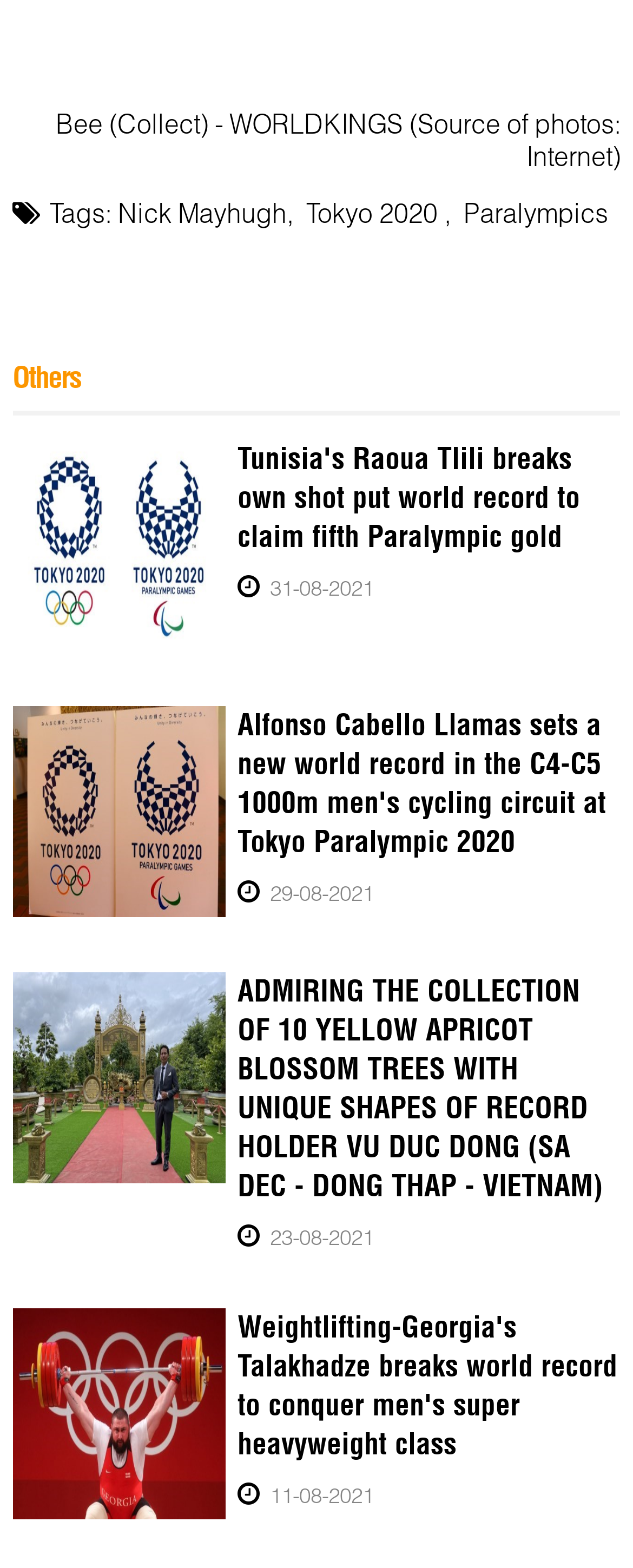Answer the question briefly using a single word or phrase: 
How many images are present on the webpage?

5